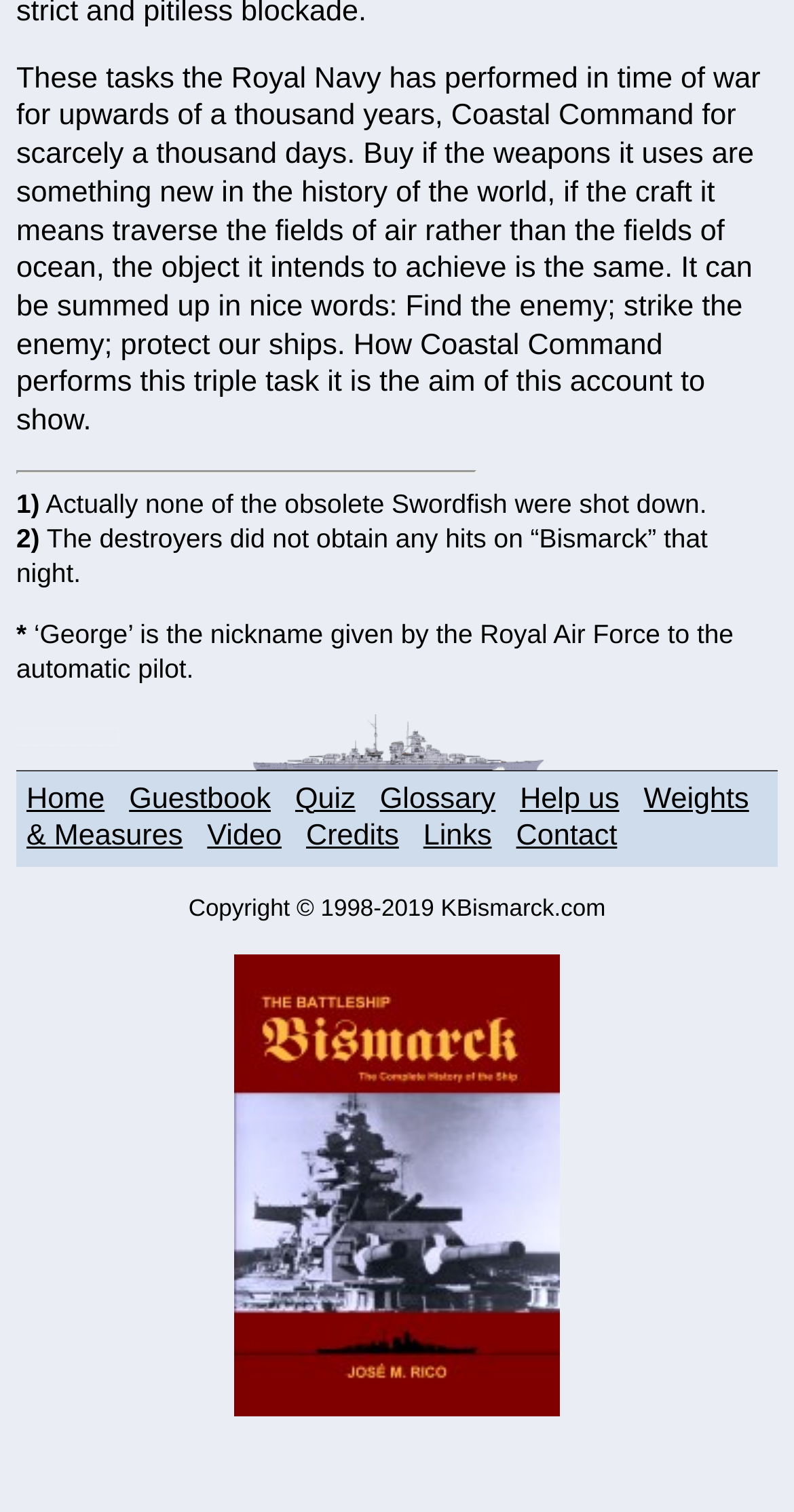Using the information in the image, could you please answer the following question in detail:
What is the nickname given to the automatic pilot?

The answer can be found in the text that says '‘George’ is the nickname given by the Royal Air Force to the automatic pilot.'